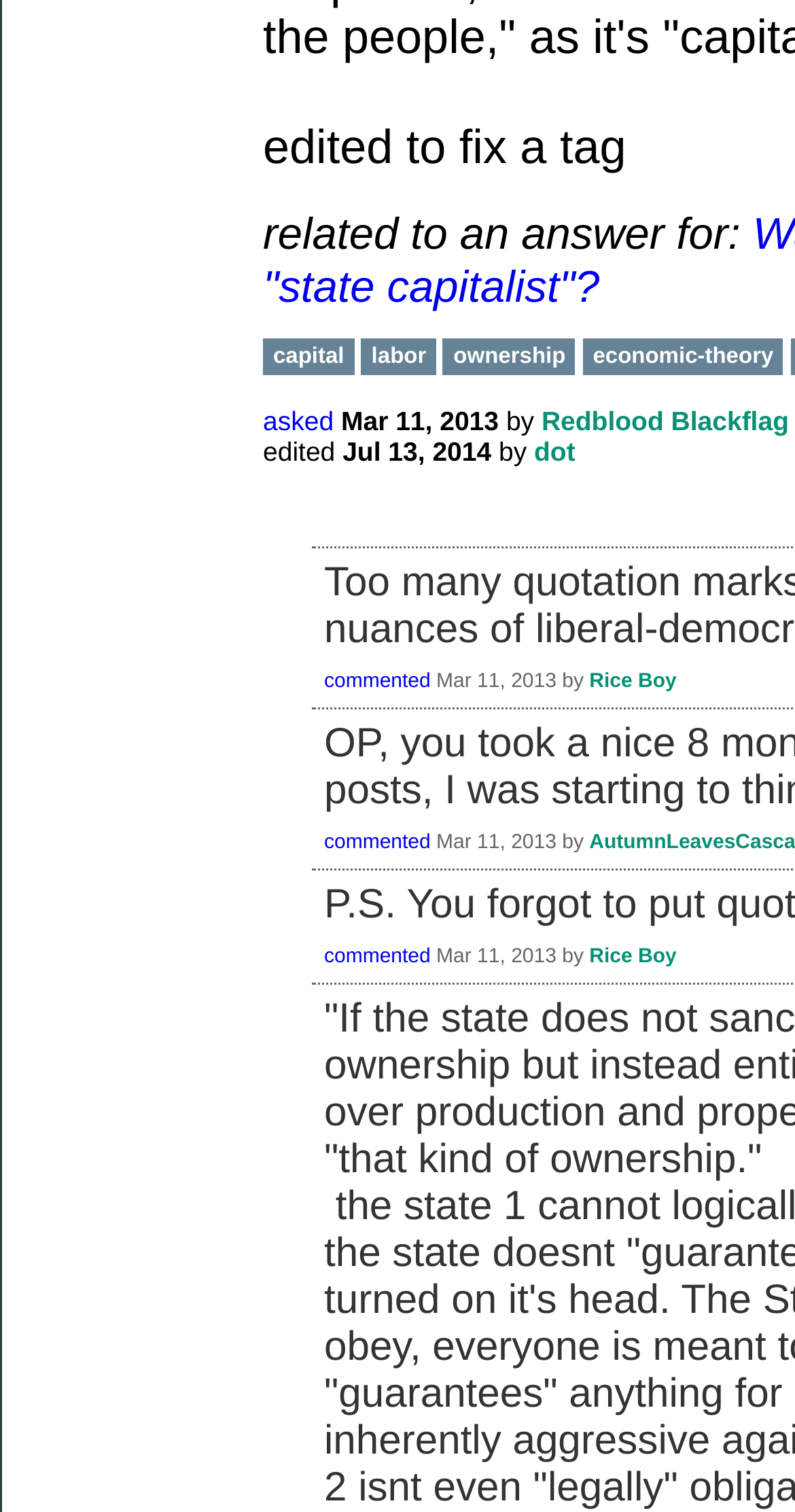Determine the bounding box coordinates of the region I should click to achieve the following instruction: "view the comment by 'Rice Boy'". Ensure the bounding box coordinates are four float numbers between 0 and 1, i.e., [left, top, right, bottom].

[0.741, 0.444, 0.851, 0.459]